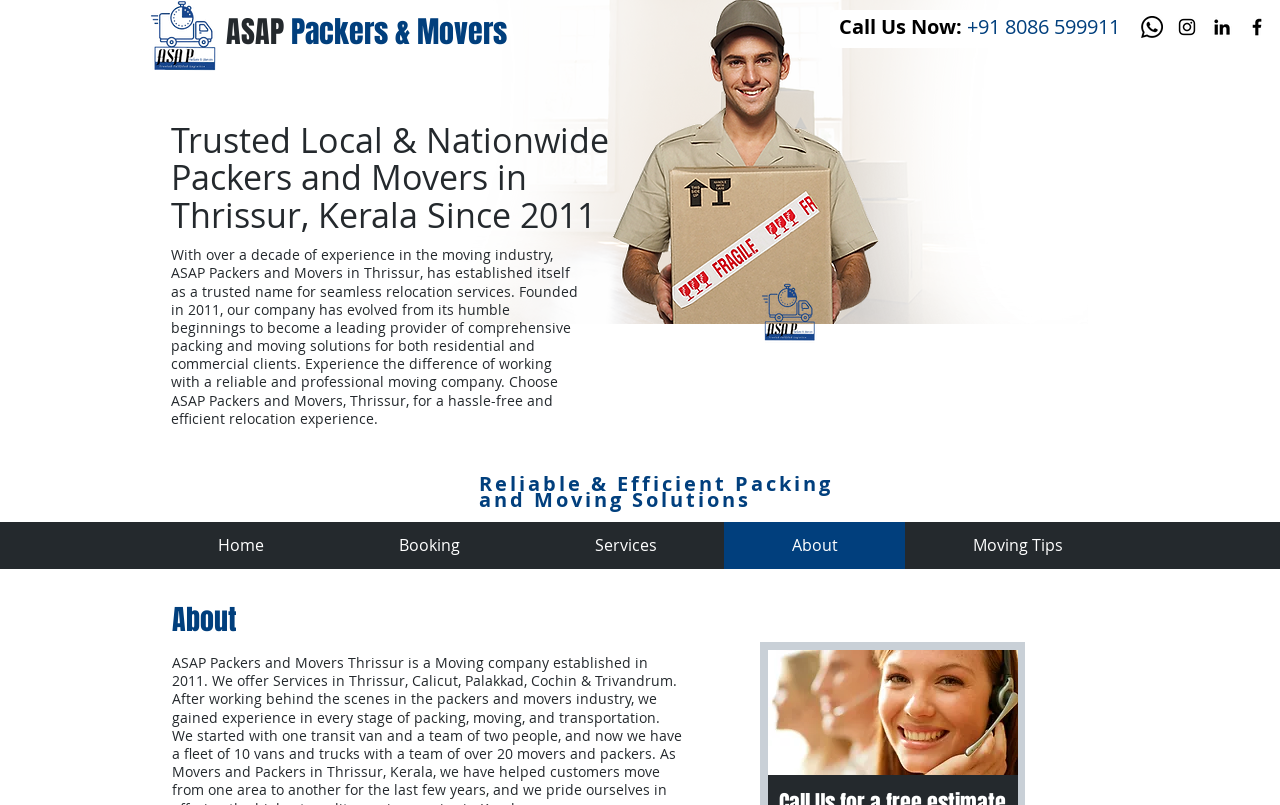Identify the bounding box coordinates of the region that needs to be clicked to carry out this instruction: "Open Whatsapp". Provide these coordinates as four float numbers ranging from 0 to 1, i.e., [left, top, right, bottom].

[0.891, 0.02, 0.909, 0.047]